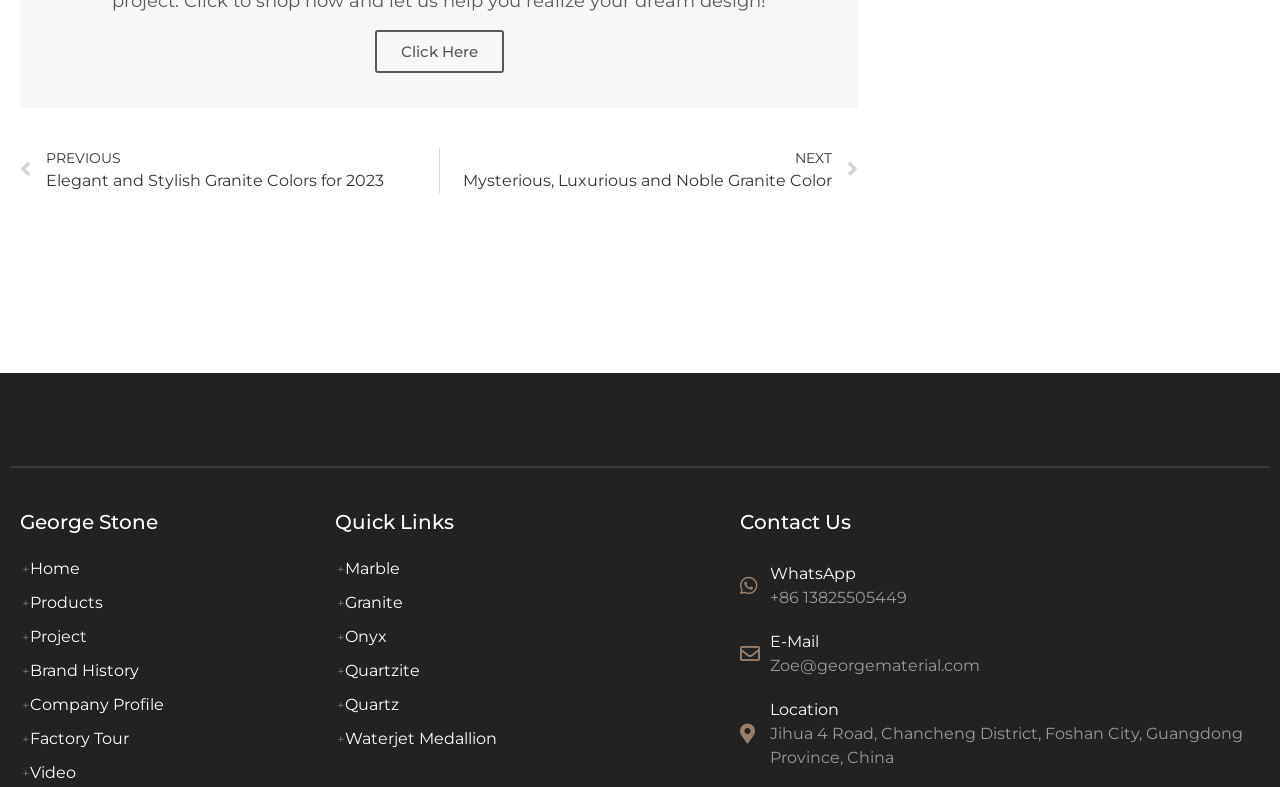Pinpoint the bounding box coordinates of the element to be clicked to execute the instruction: "Go to 'Home'".

[0.023, 0.708, 0.246, 0.738]